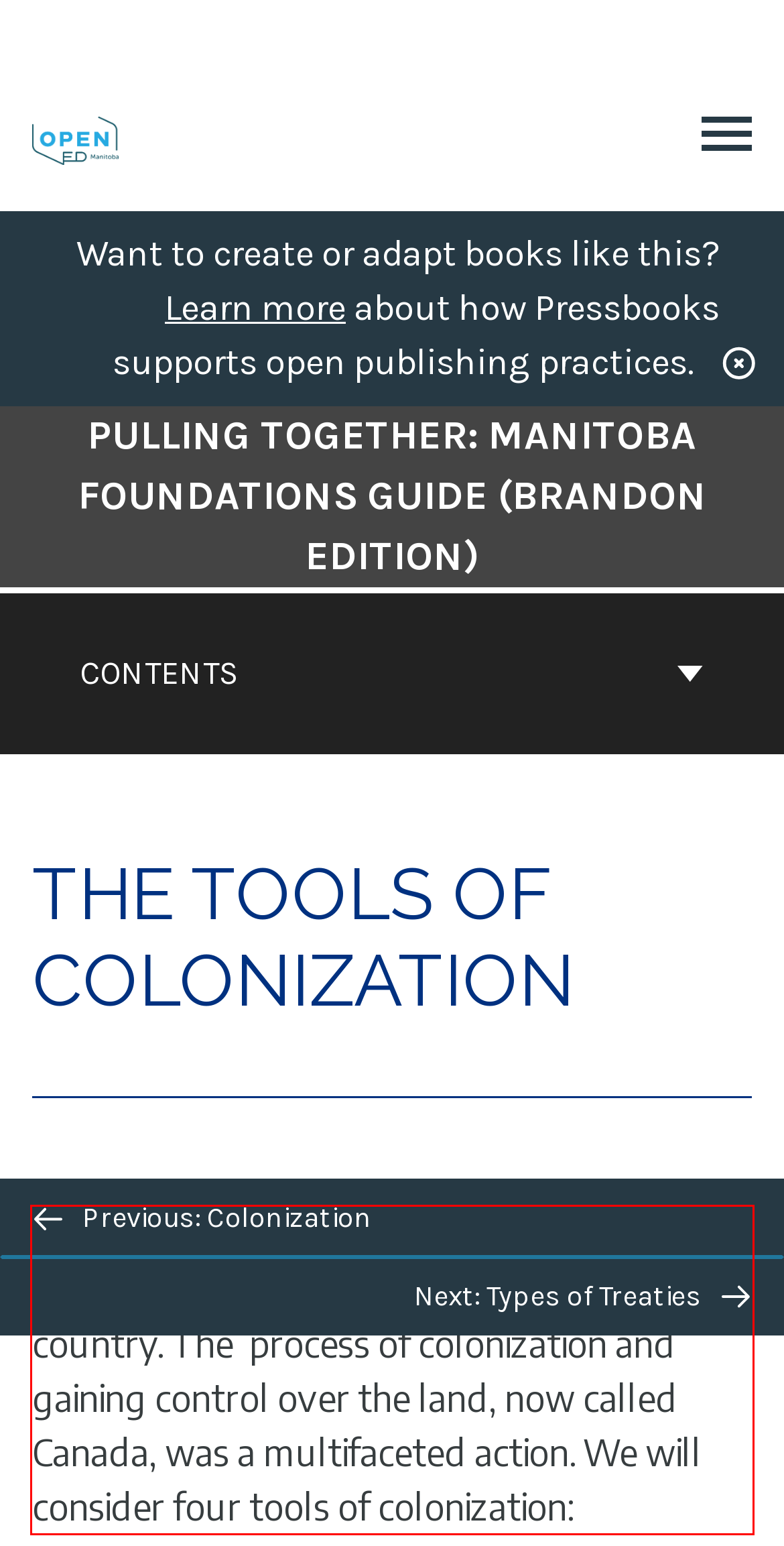Please identify the text within the red rectangular bounding box in the provided webpage screenshot.

In the rest of Section 2, we will look at the ways in which the Europeans colonized the country. The process of colonization and gaining control over the land, now called Canada, was a multifaceted action. We will consider four tools of colonization: